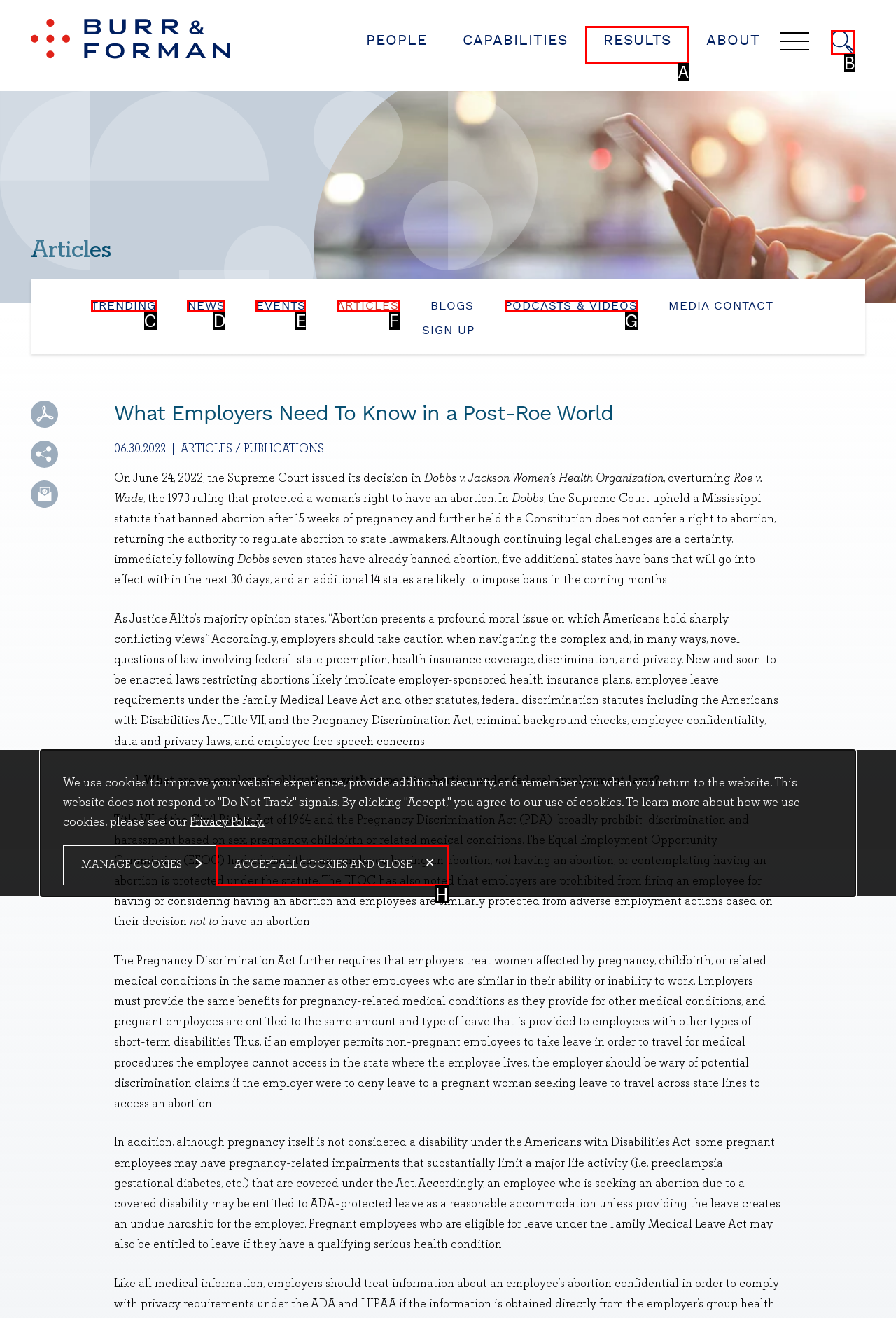Looking at the description: Podcasts & Videos, identify which option is the best match and respond directly with the letter of that option.

G